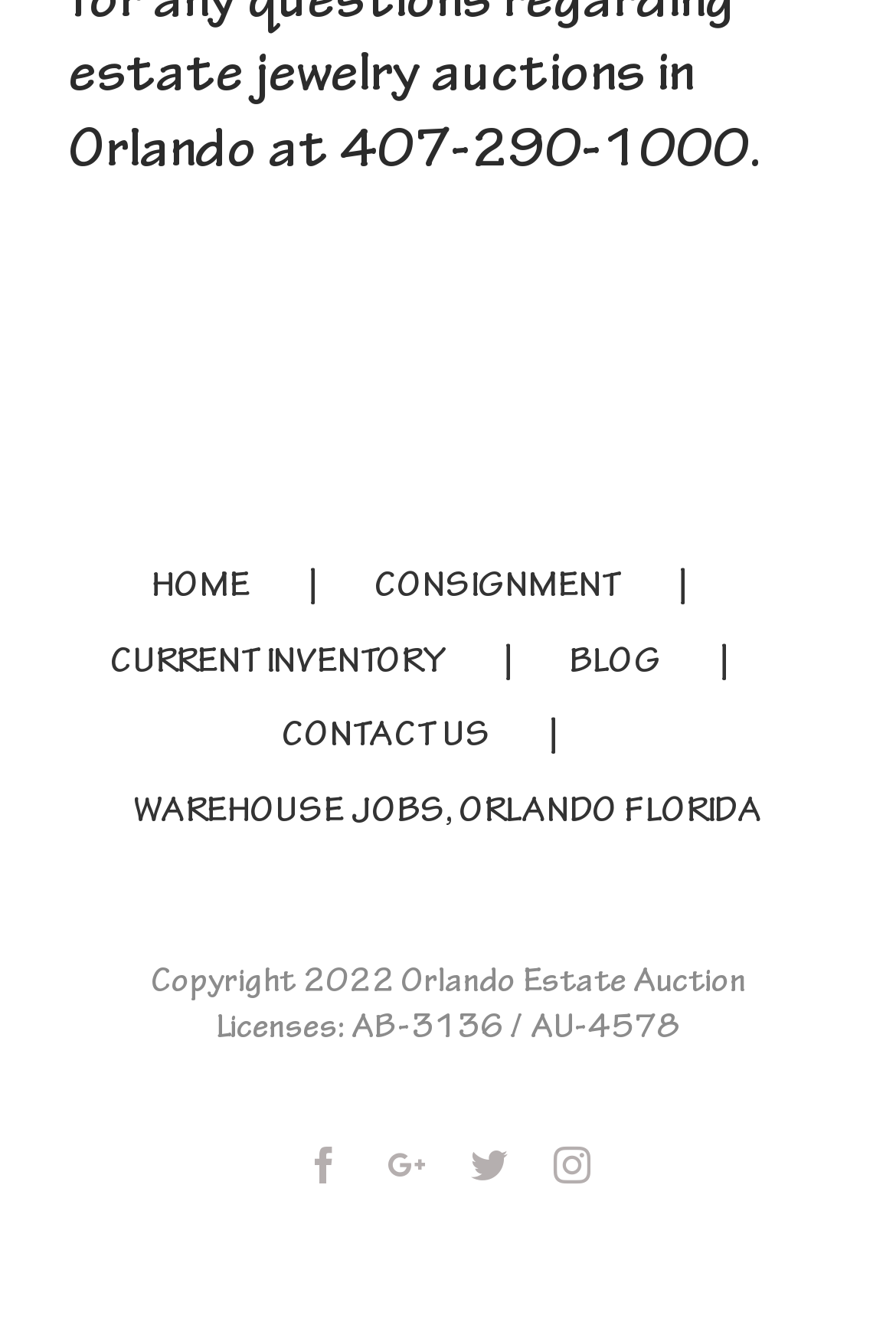How many licenses are mentioned on the webpage? Please answer the question using a single word or phrase based on the image.

2